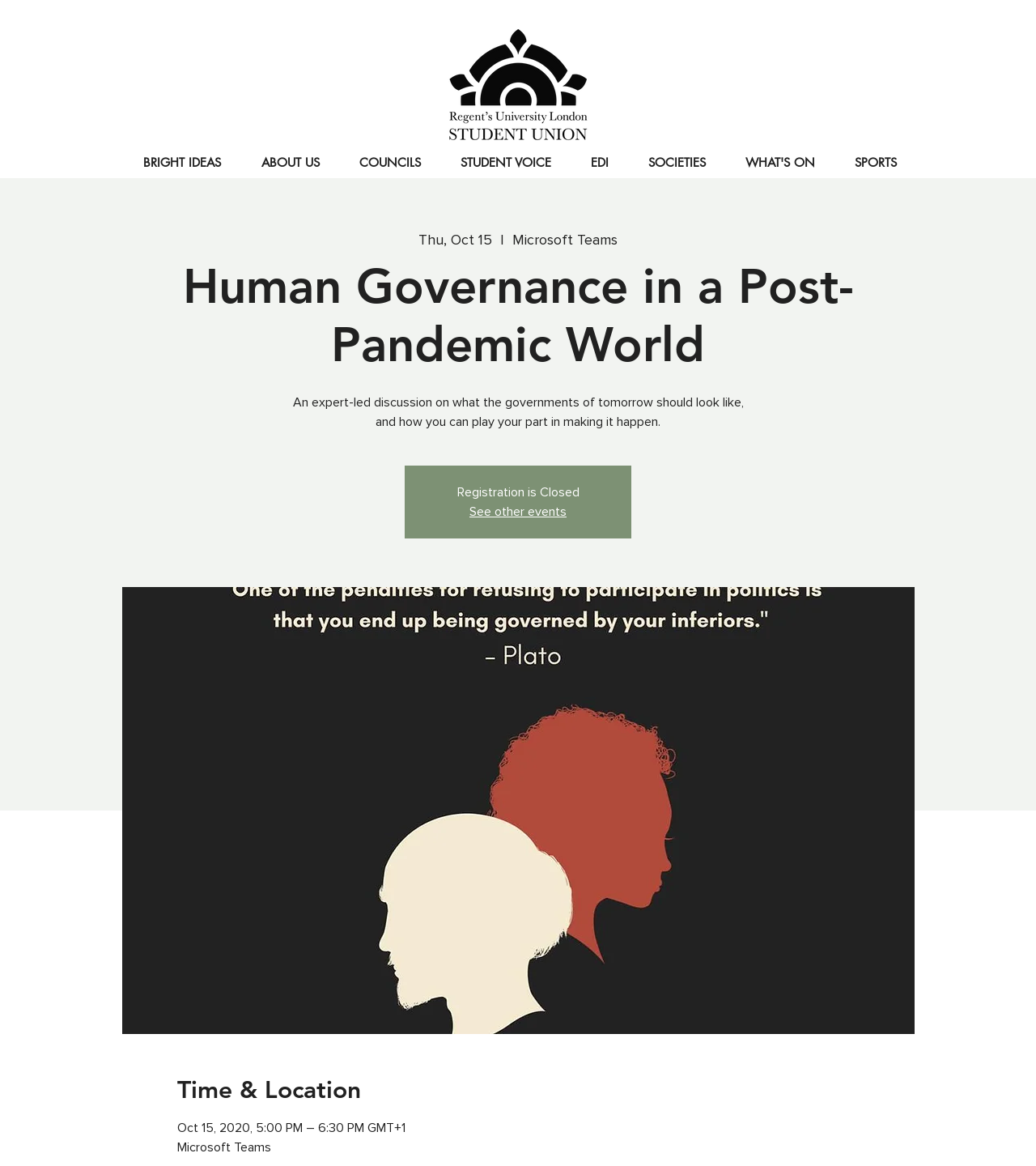Show the bounding box coordinates for the element that needs to be clicked to execute the following instruction: "View the Human Governance in a Post-Pandemic World event". Provide the coordinates in the form of four float numbers between 0 and 1, i.e., [left, top, right, bottom].

[0.118, 0.504, 0.882, 0.887]